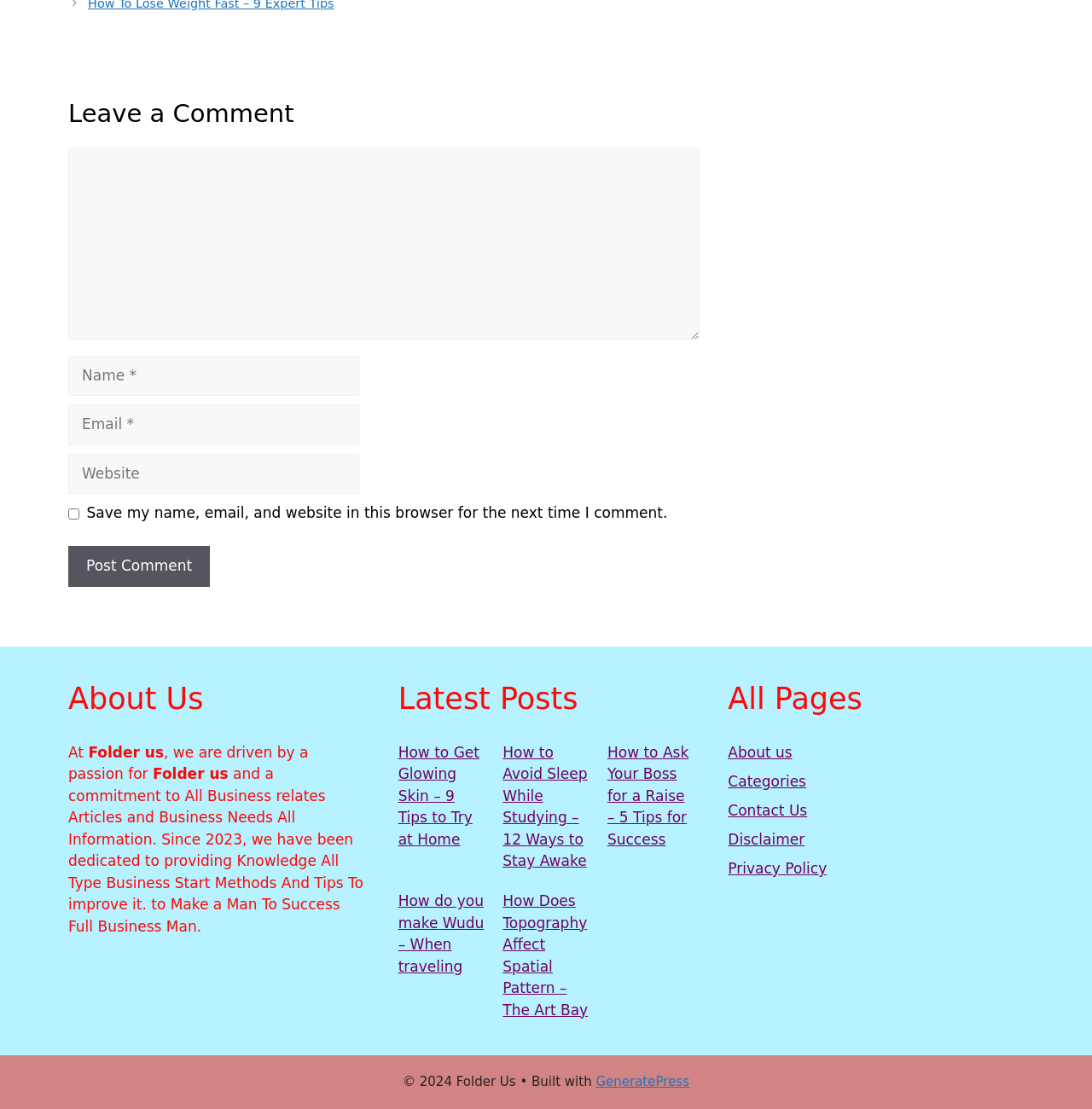Determine the bounding box coordinates of the clickable region to follow the instruction: "Leave a comment".

[0.062, 0.089, 0.641, 0.118]